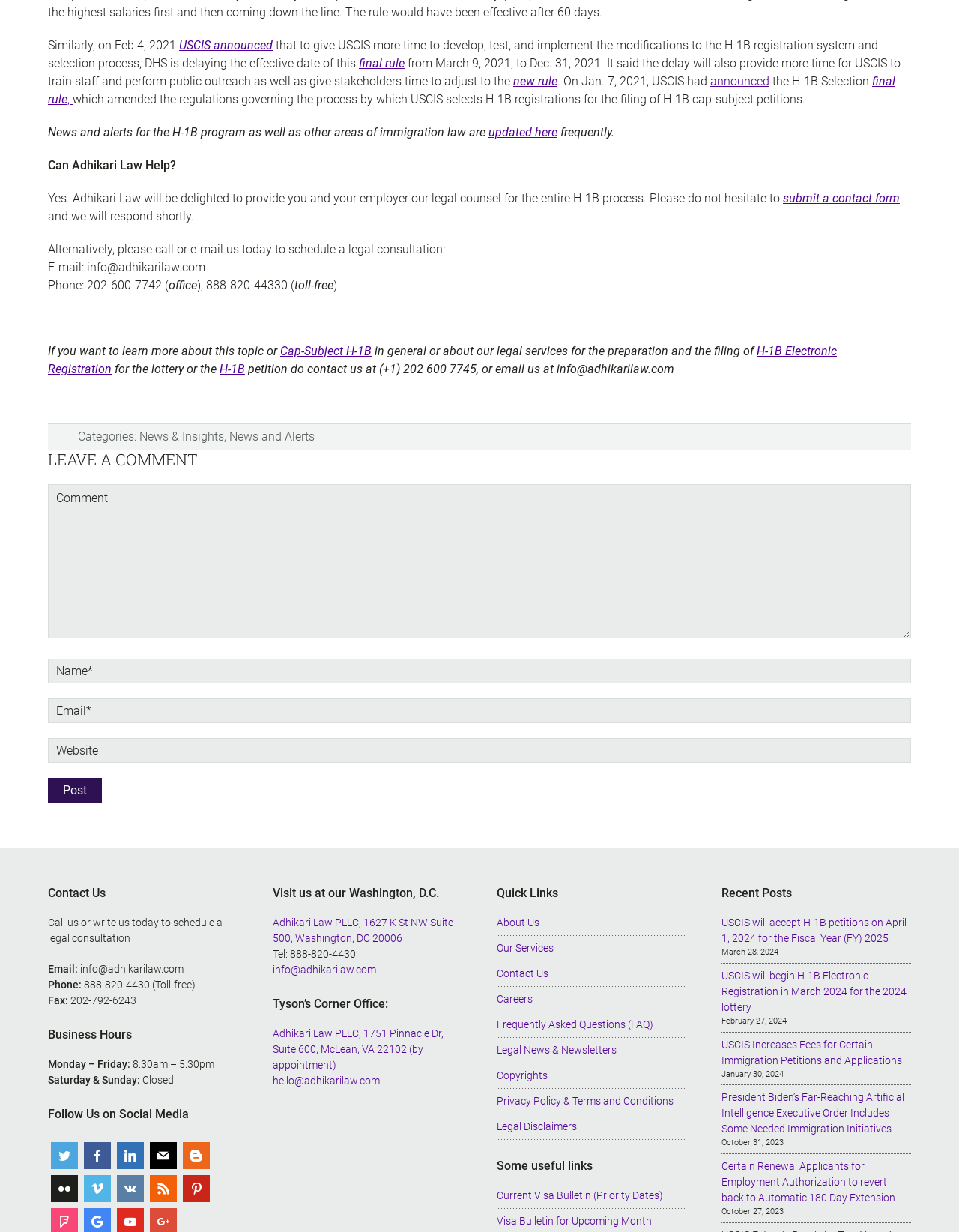Using the information in the image, give a comprehensive answer to the question: 
How can I contact Adhikari Law for a legal consultation?

The webpage provides contact information for Adhikari Law, including phone numbers and an email address, allowing users to schedule a legal consultation.